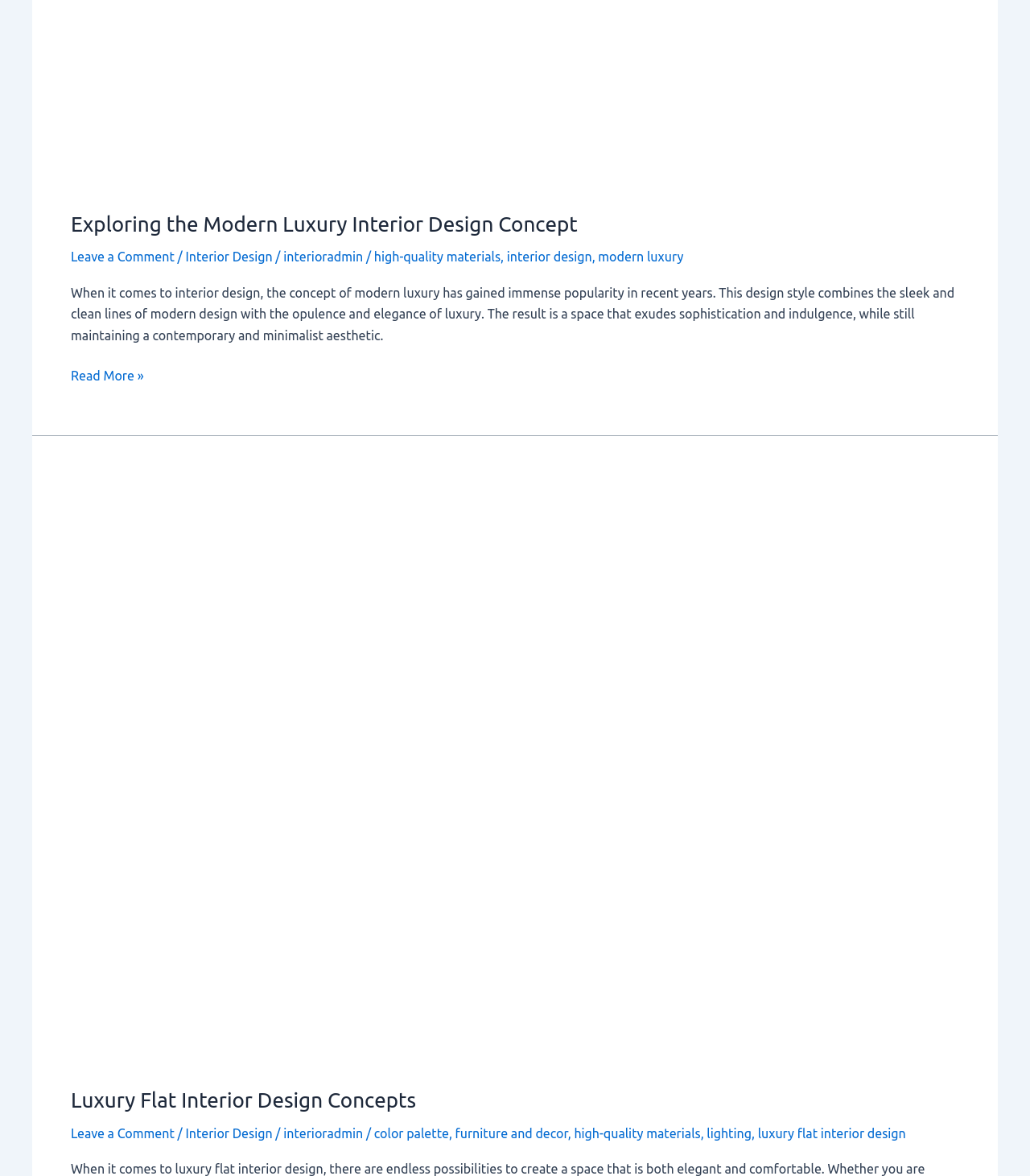What is the purpose of the 'Read More »' link?
Give a detailed explanation using the information visible in the image.

The 'Read More »' link is located below the introductory text about modern luxury interior design. It is likely that clicking this link will take the user to a page with more information about modern luxury interior design, allowing them to read more about the topic.